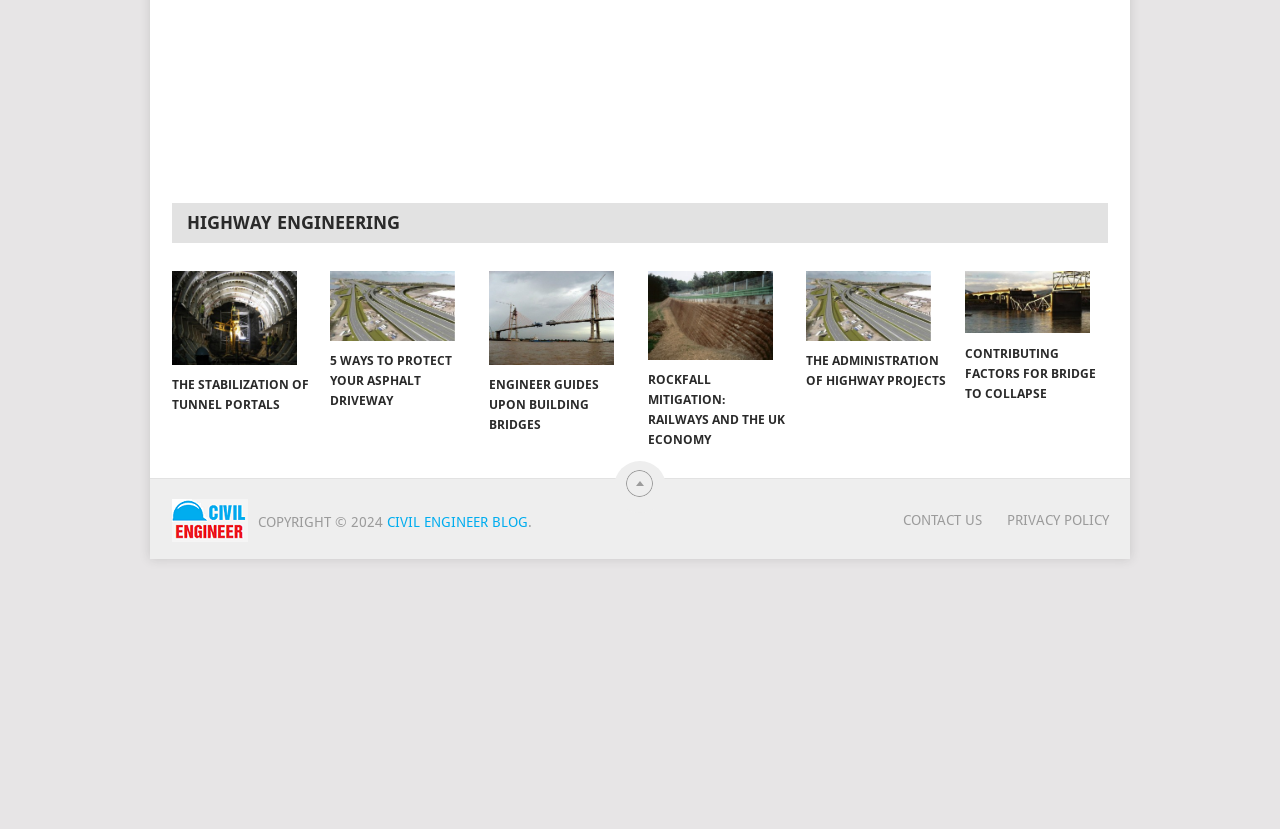Using the description: "THE ADMINISTRATION OF HIGHWAY PROJECTS", determine the UI element's bounding box coordinates. Ensure the coordinates are in the format of four float numbers between 0 and 1, i.e., [left, top, right, bottom].

[0.63, 0.327, 0.739, 0.411]